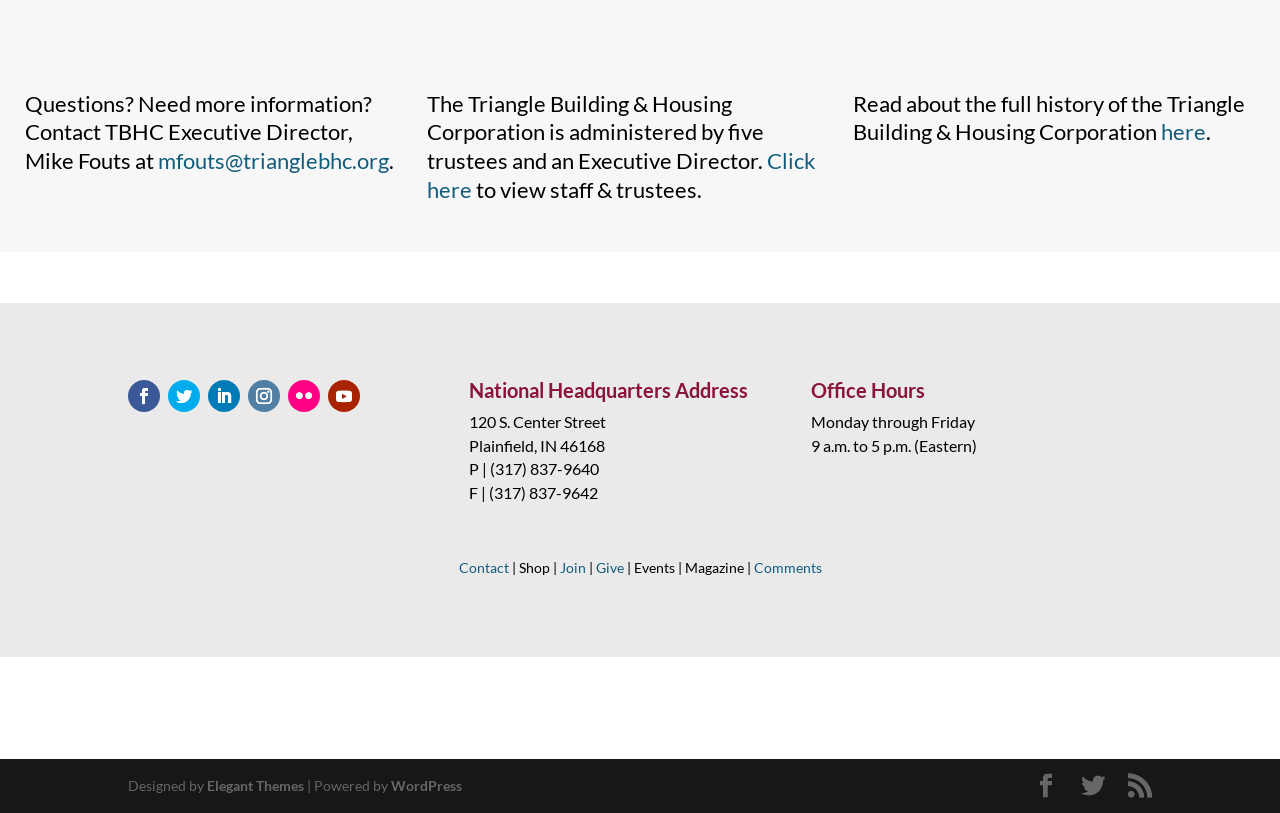Locate the bounding box coordinates of the area to click to fulfill this instruction: "Make a donation". The bounding box should be presented as four float numbers between 0 and 1, in the order [left, top, right, bottom].

[0.465, 0.44, 0.487, 0.46]